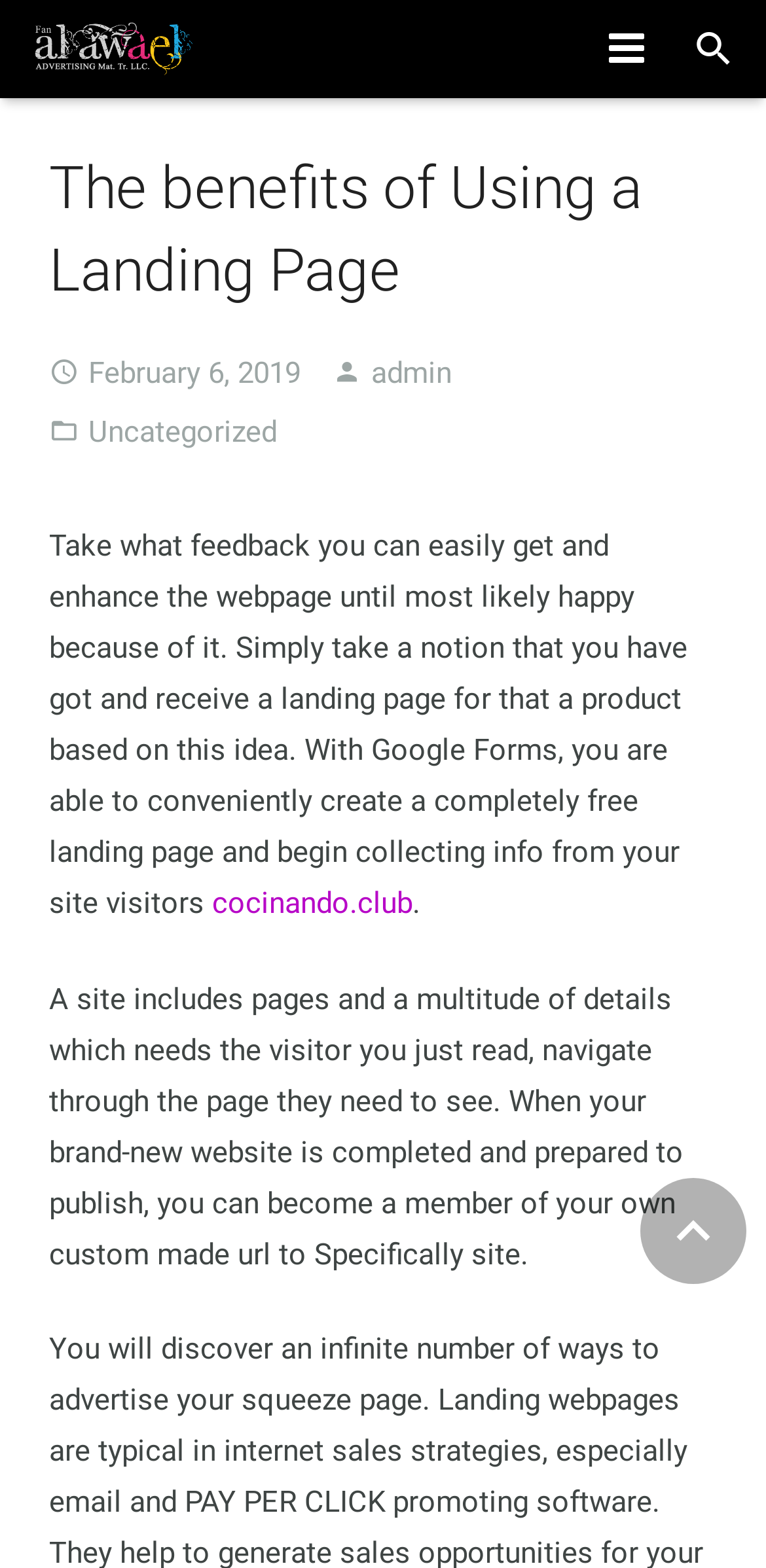Please find the bounding box coordinates (top-left x, top-left y, bottom-right x, bottom-right y) in the screenshot for the UI element described as follows: Uncategorized

[0.115, 0.264, 0.362, 0.287]